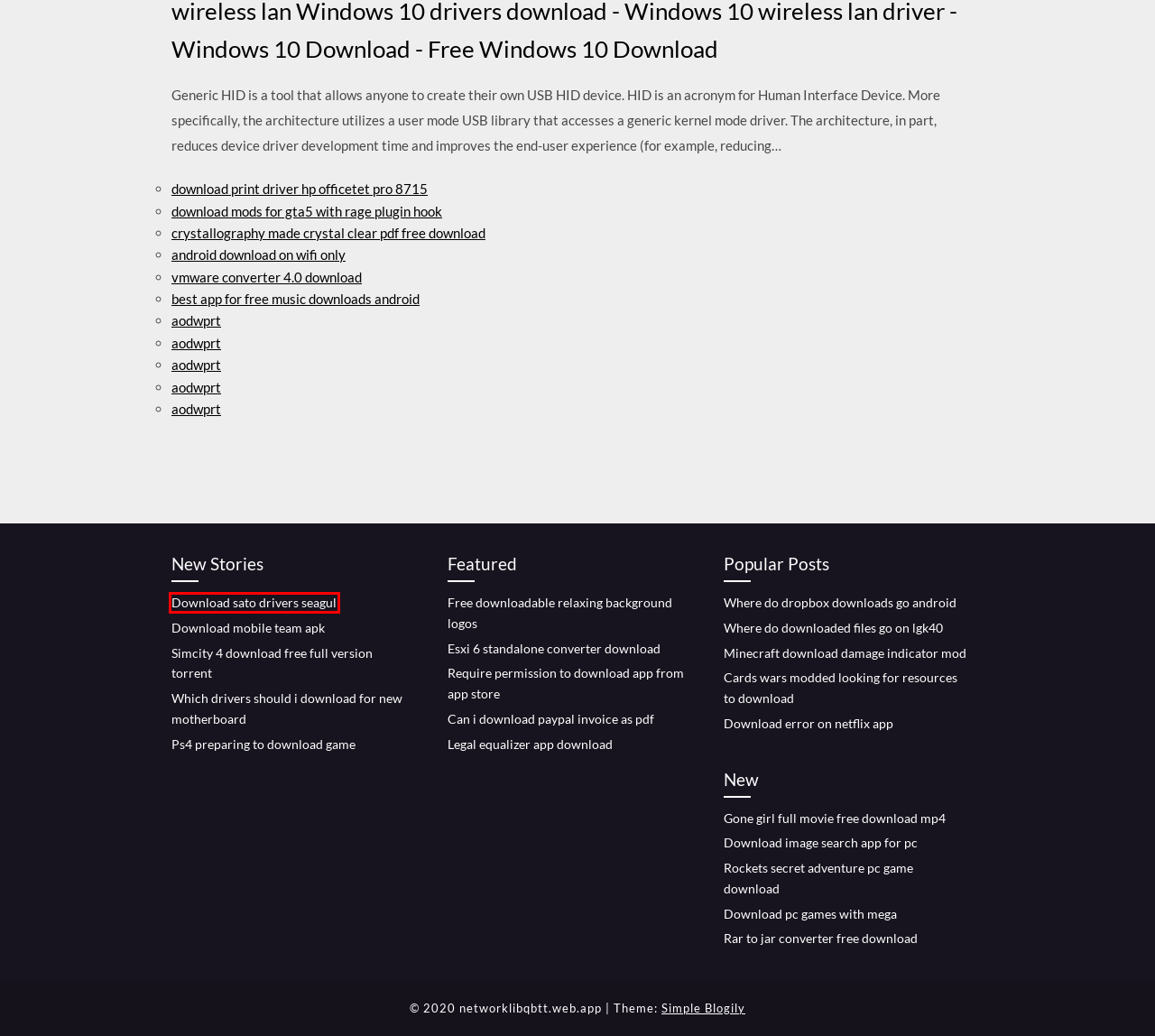You’re provided with a screenshot of a webpage that has a red bounding box around an element. Choose the best matching webpage description for the new page after clicking the element in the red box. The options are:
A. Ps4 preparing to download game (2020)
B. Vmware converter 4.0 download (2020)
C. Best app for free music downloads android [2020]
D. Minecraft download damage indicator mod (2020)
E. Simcity 4 download free full version torrent [2020]
F. Download sato drivers seagul [2020]
G. Cards wars modded looking for resources to download [2020]
H. Rar to jar converter free download [2020]

F